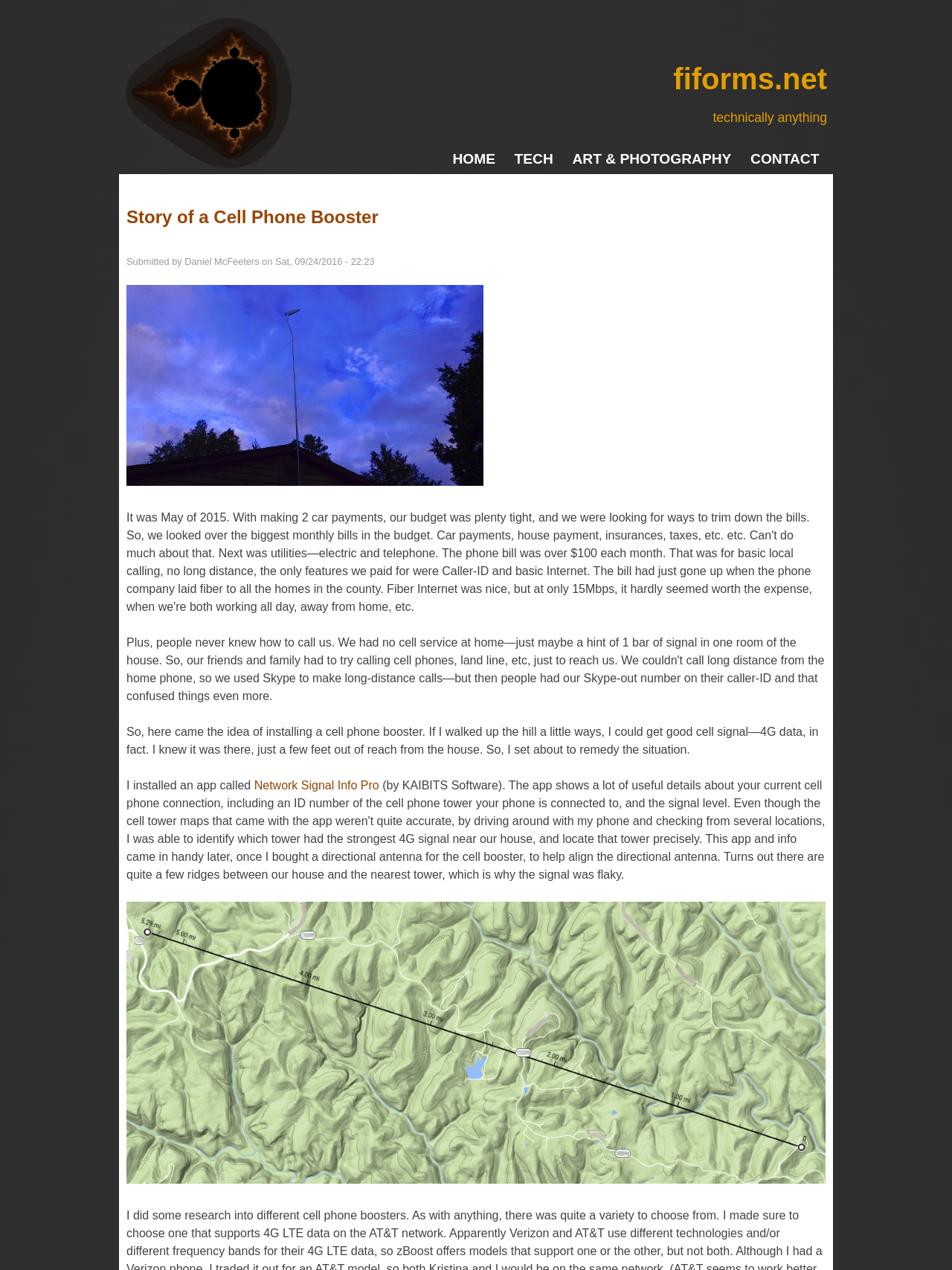Using the given element description, provide the bounding box coordinates (top-left x, top-left y, bottom-right x, bottom-right y) for the corresponding UI element in the screenshot: parent_node: fiforms.net title="Home"

[0.131, 0.014, 0.306, 0.137]